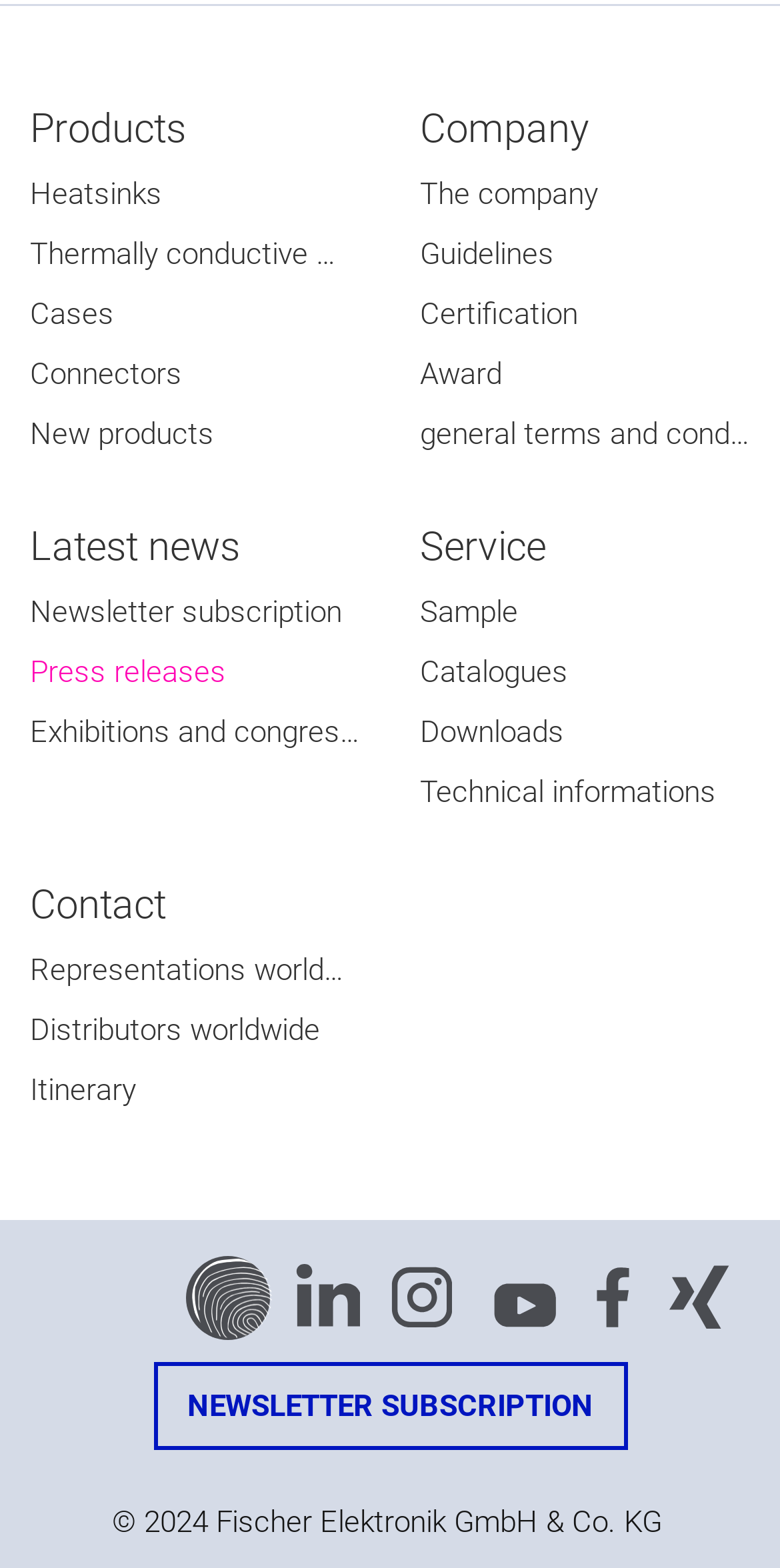Can you specify the bounding box coordinates of the area that needs to be clicked to fulfill the following instruction: "Visit the LinkedIn page"?

[0.364, 0.803, 0.462, 0.851]